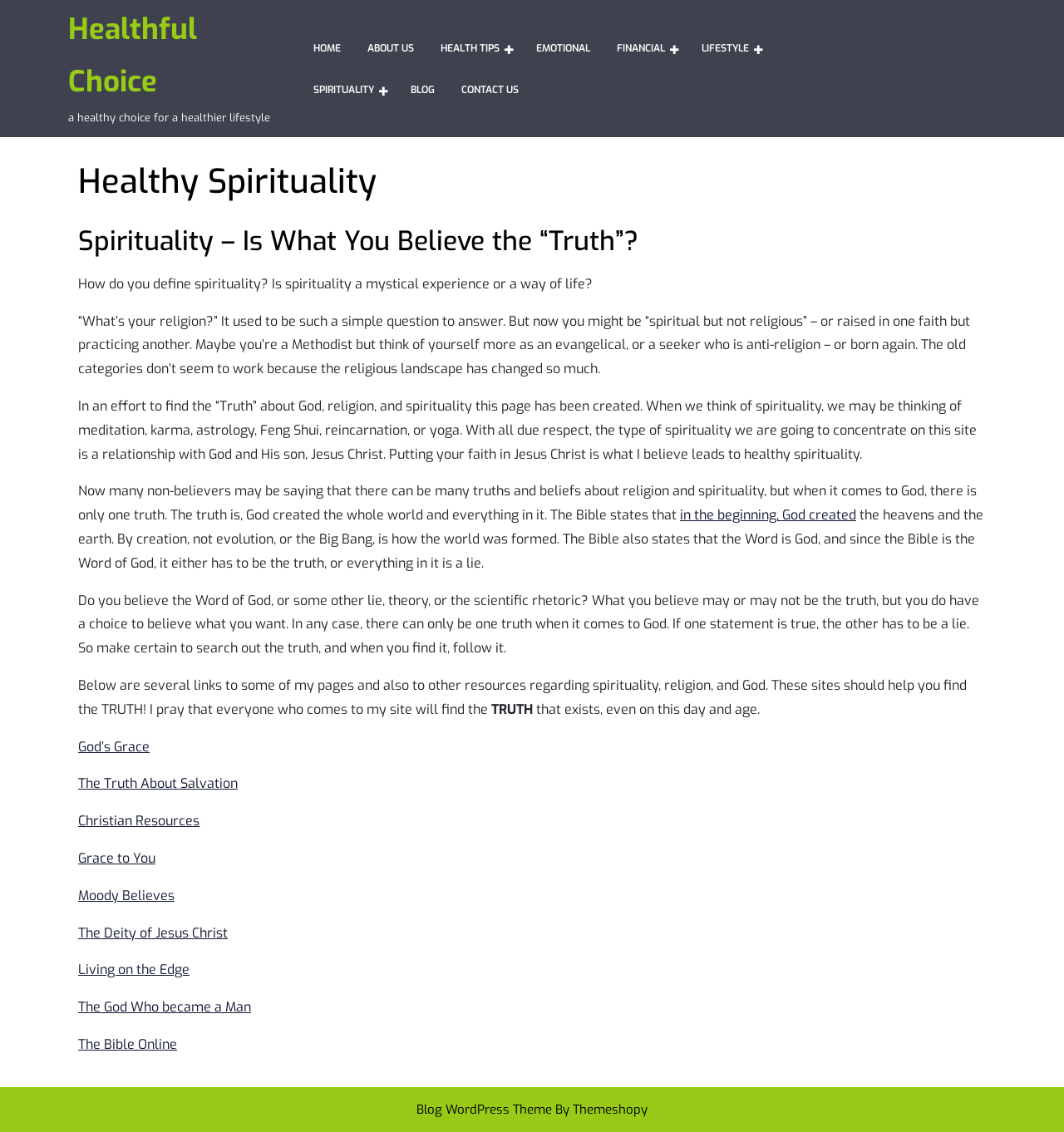What is the author's belief about the truth of God?
Based on the image content, provide your answer in one word or a short phrase.

There is only one truth